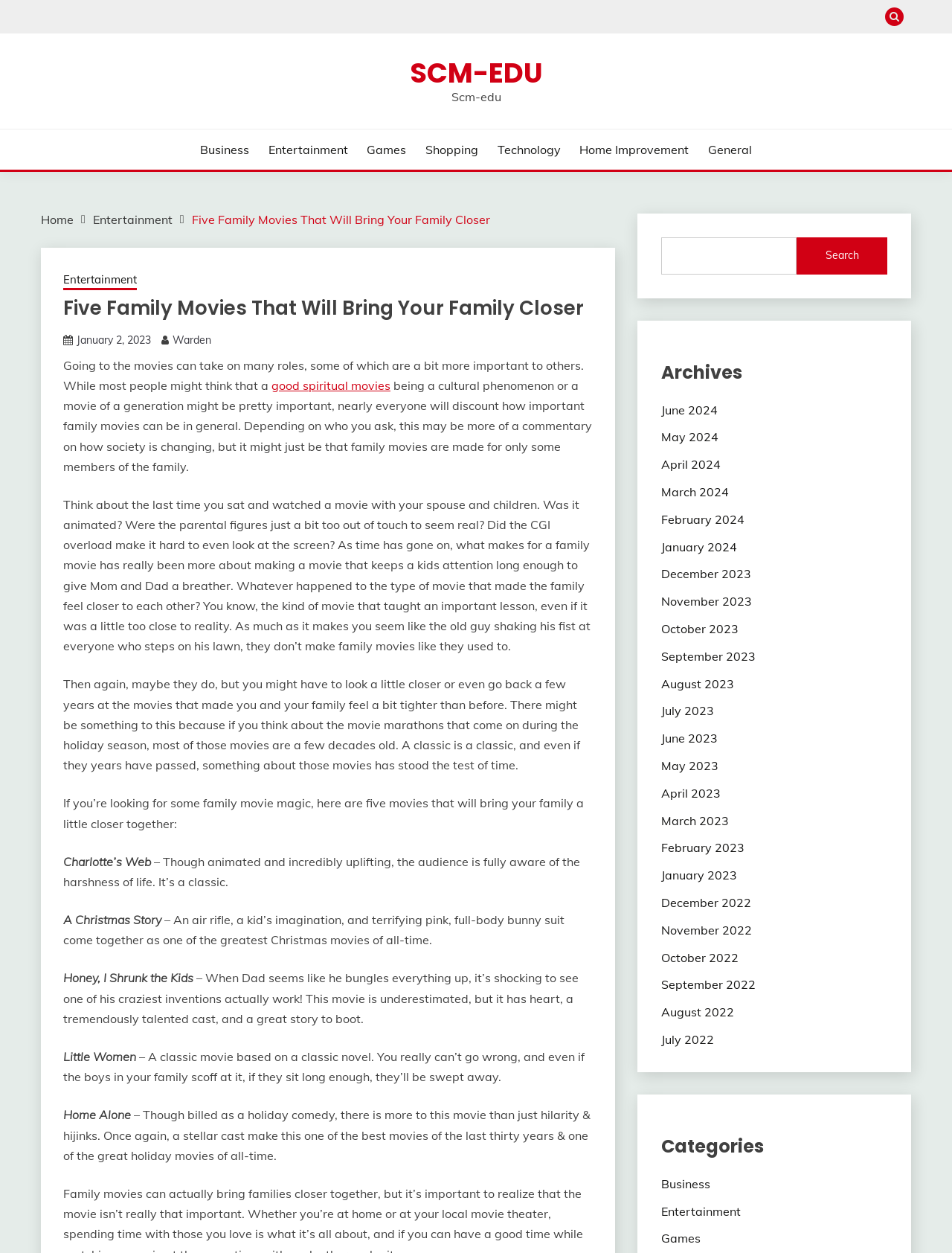Refer to the screenshot and answer the following question in detail:
What is the fifth movie recommended in the article?

I determined the fifth movie recommended in the article by reading the text, which lists five movies that will bring your family closer together. The fifth movie mentioned is 'Home Alone'.